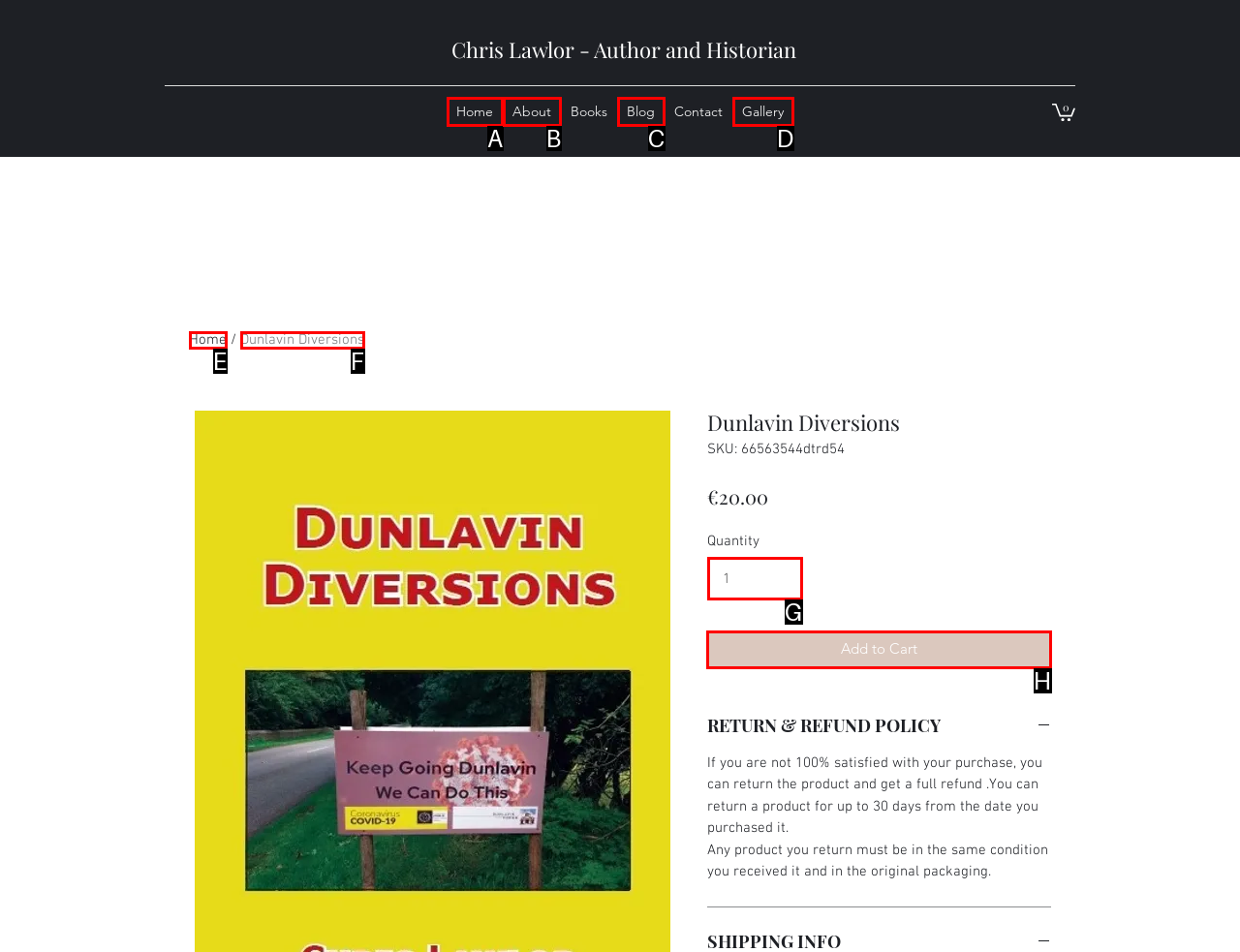Select the correct option from the given choices to perform this task: Add to Cart. Provide the letter of that option.

H